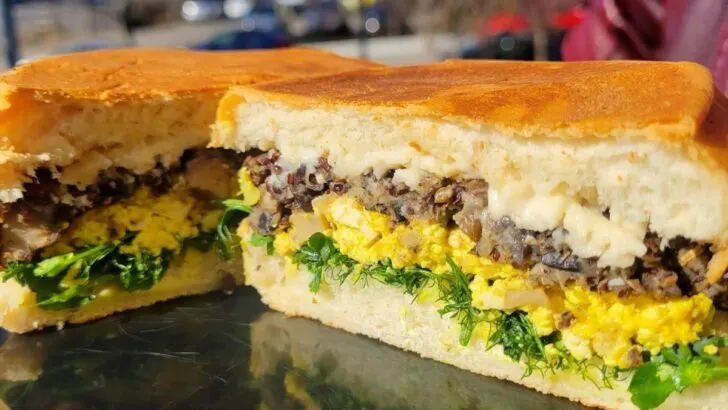What type of bread is used in the sandwich?
Please elaborate on the answer to the question with detailed information.

The caption describes the base of the sandwich as 'warm, toasted bread', implying that the bread is toasted.